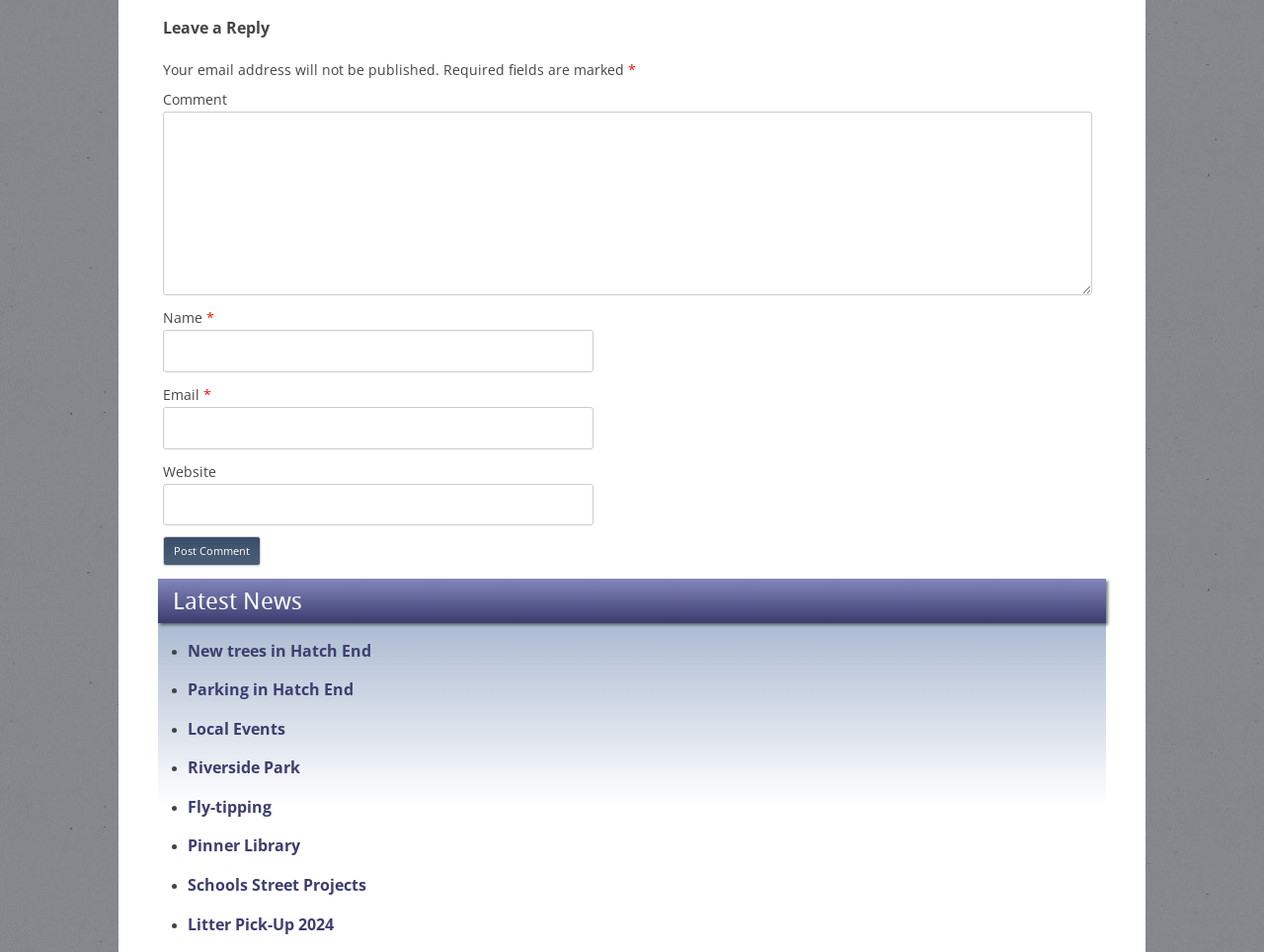Identify the bounding box coordinates of the element that should be clicked to fulfill this task: "Visit the 'Pinner Library' webpage". The coordinates should be provided as four float numbers between 0 and 1, i.e., [left, top, right, bottom].

[0.148, 0.877, 0.238, 0.9]